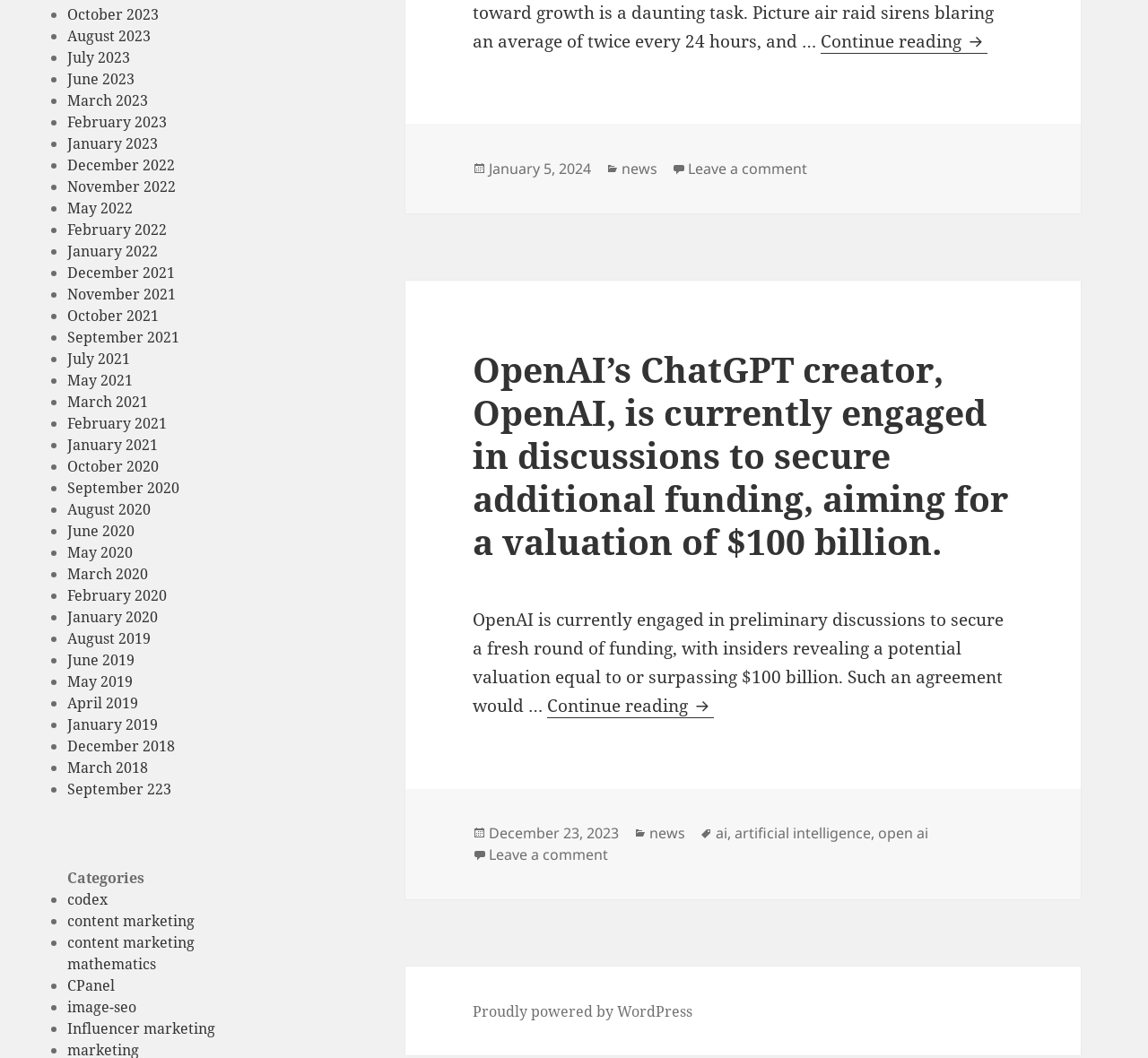How many links are there on this webpage?
Using the visual information, answer the question in a single word or phrase.

43